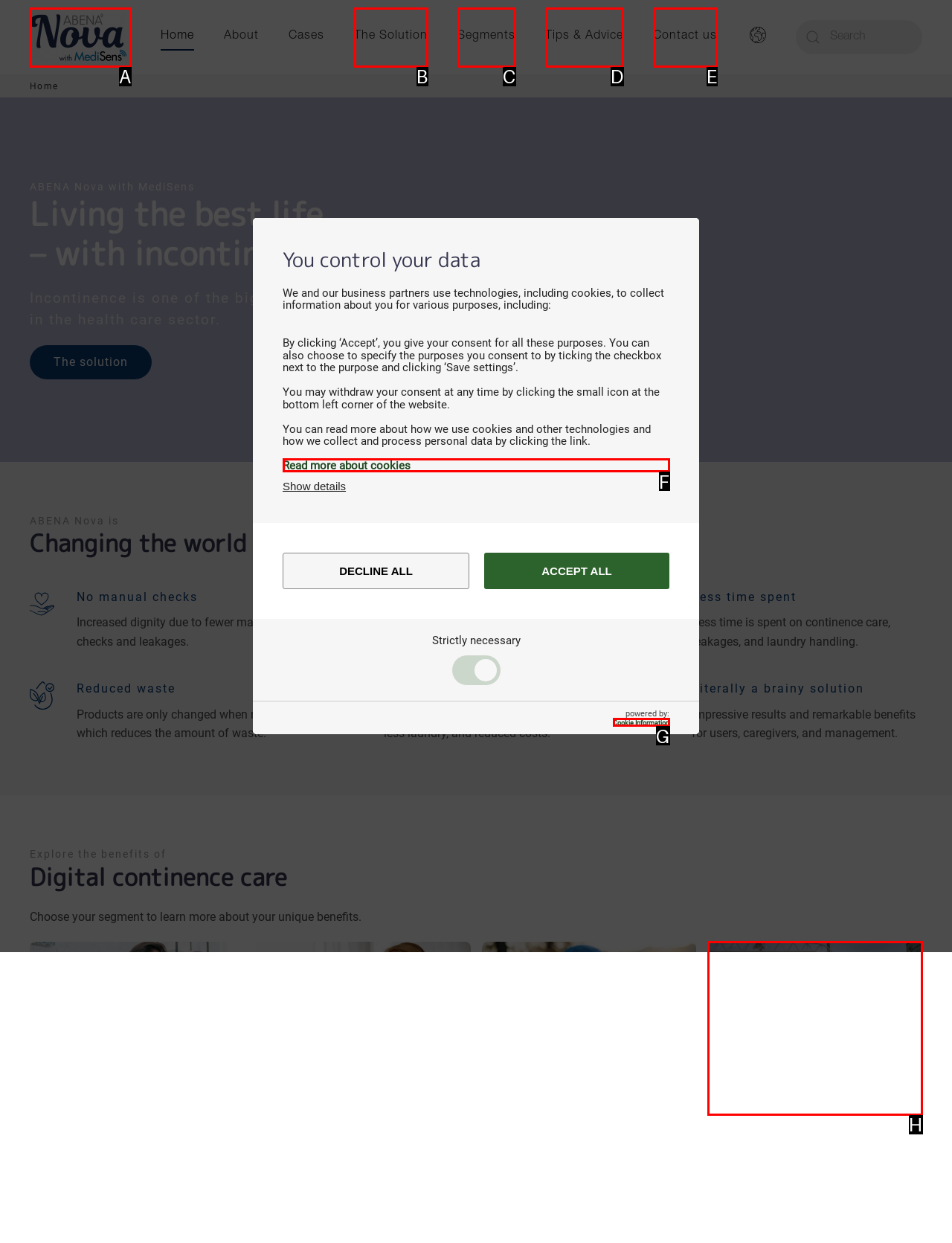From the given options, find the HTML element that fits the description: Cookie Information. Reply with the letter of the chosen element.

G